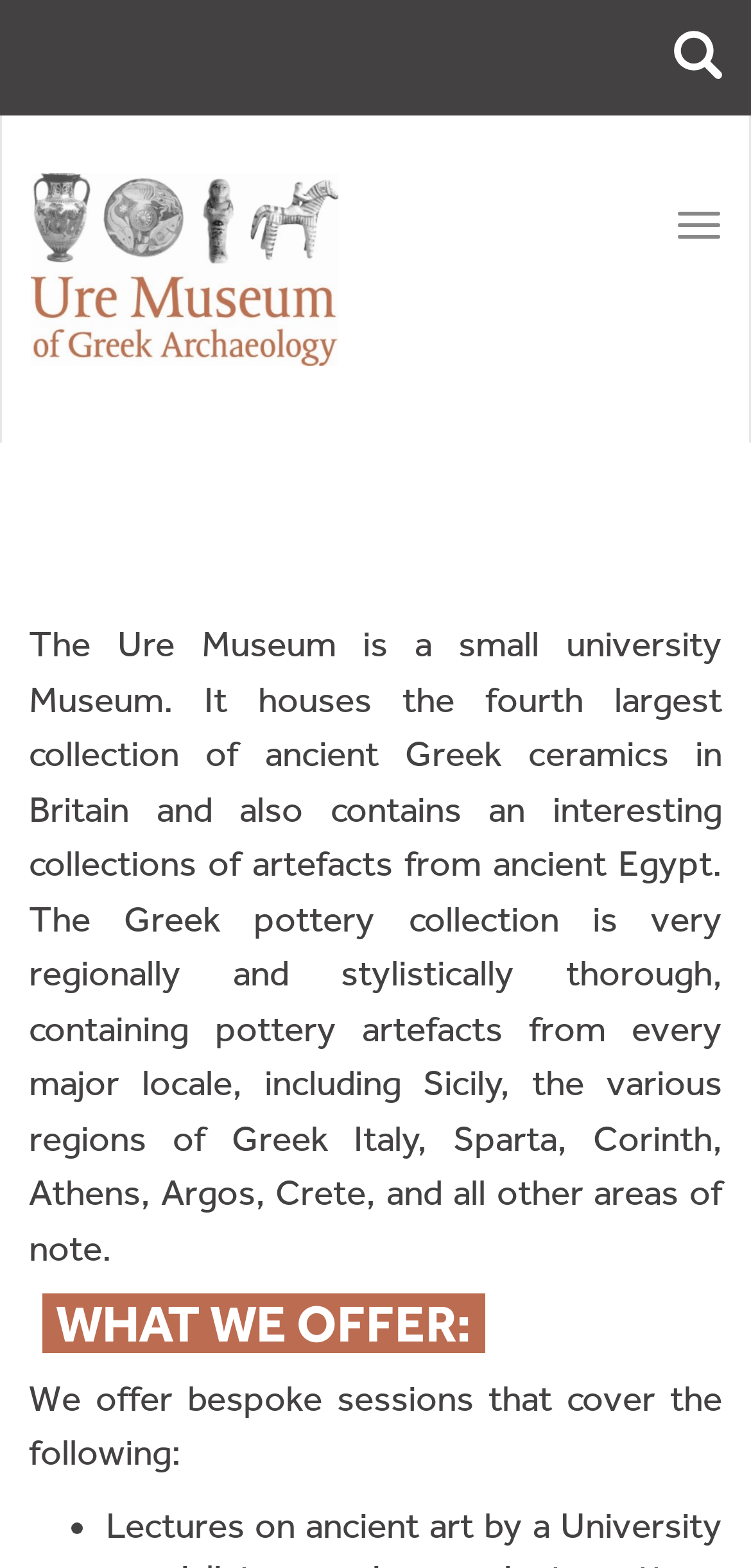Answer the question using only a single word or phrase: 
What is the name of the museum?

Ure Museum